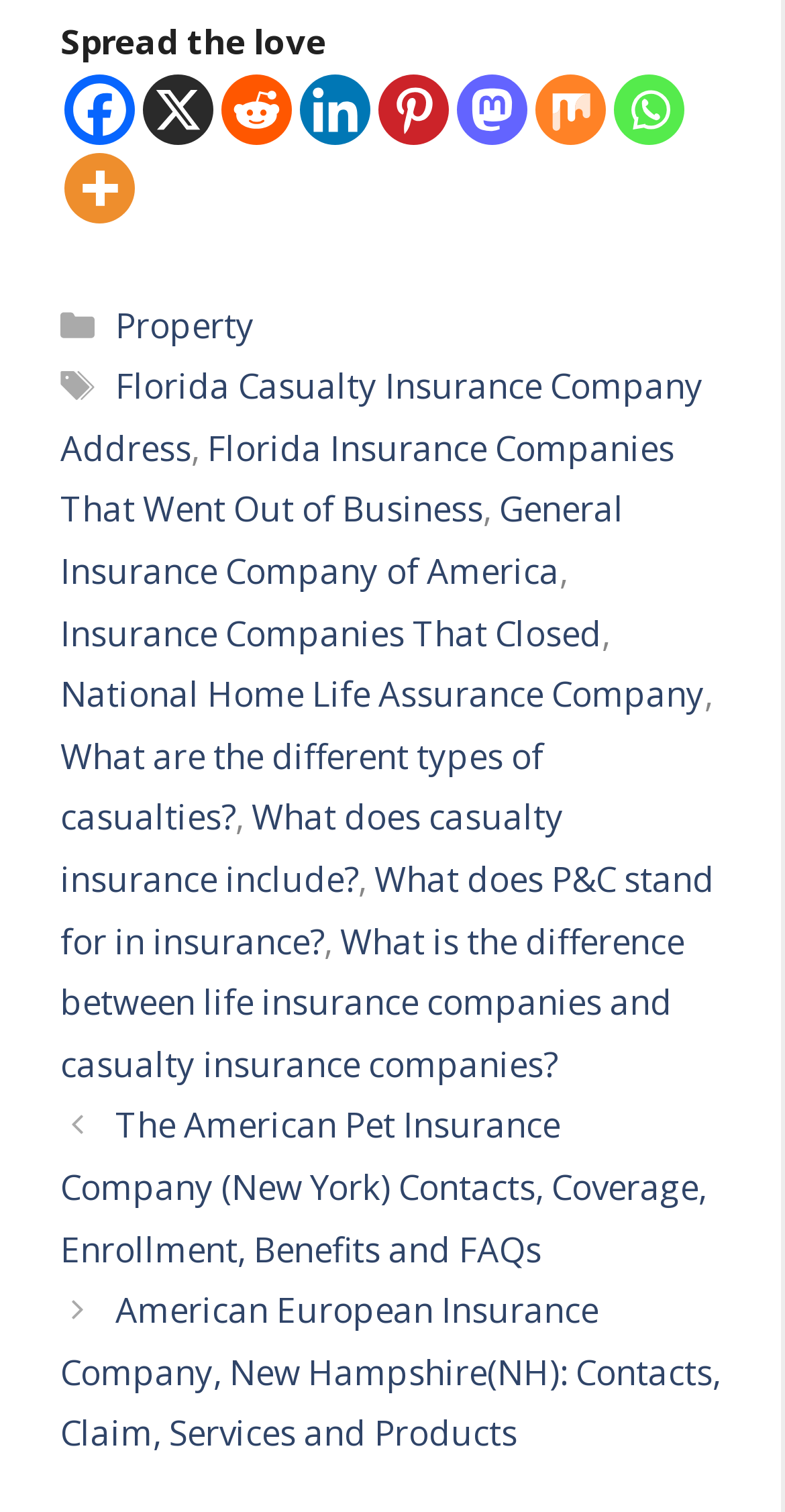Locate the bounding box coordinates of the element to click to perform the following action: 'Read about Florida Casualty Insurance Company Address'. The coordinates should be given as four float values between 0 and 1, in the form of [left, top, right, bottom].

[0.077, 0.24, 0.895, 0.311]